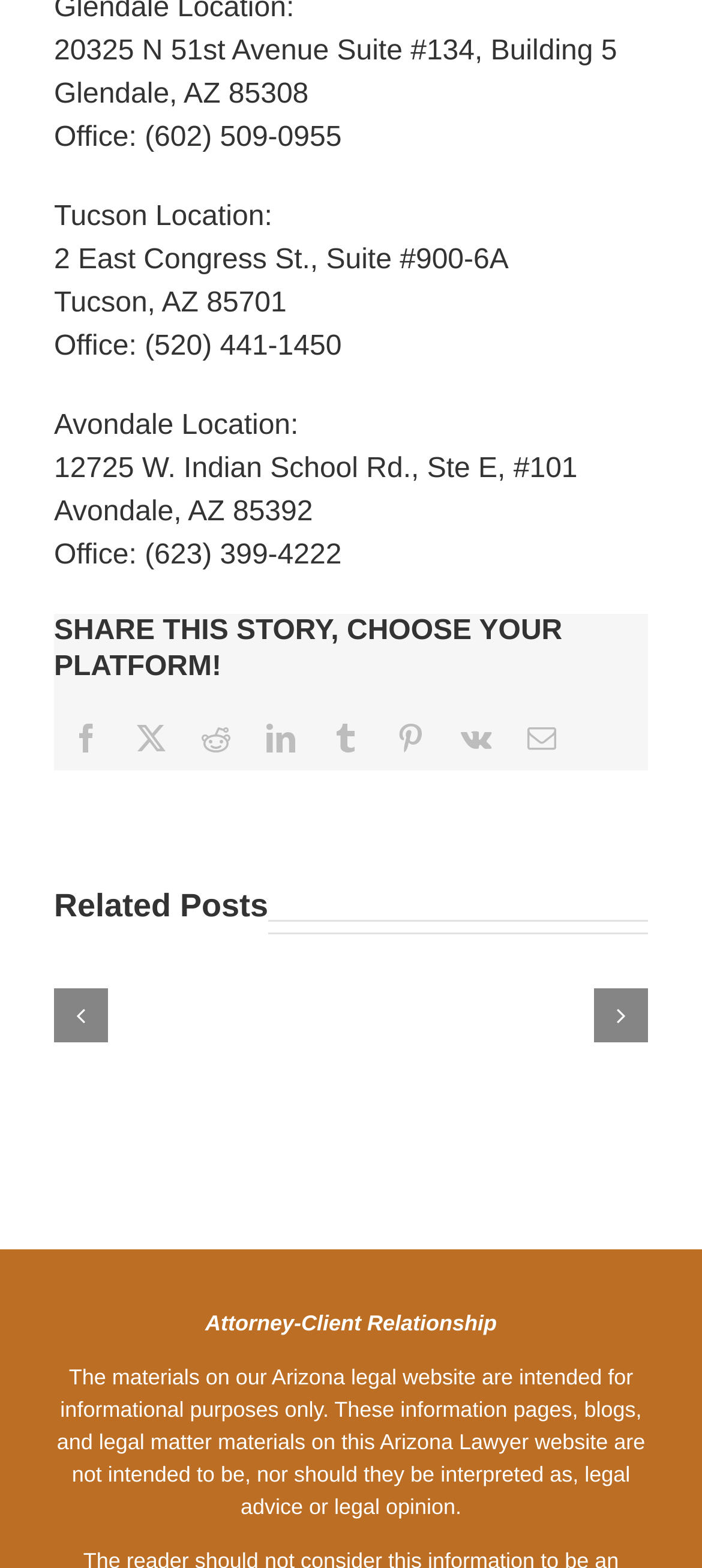What is the disclaimer about the materials on the website?
From the screenshot, supply a one-word or short-phrase answer.

For informational purposes only